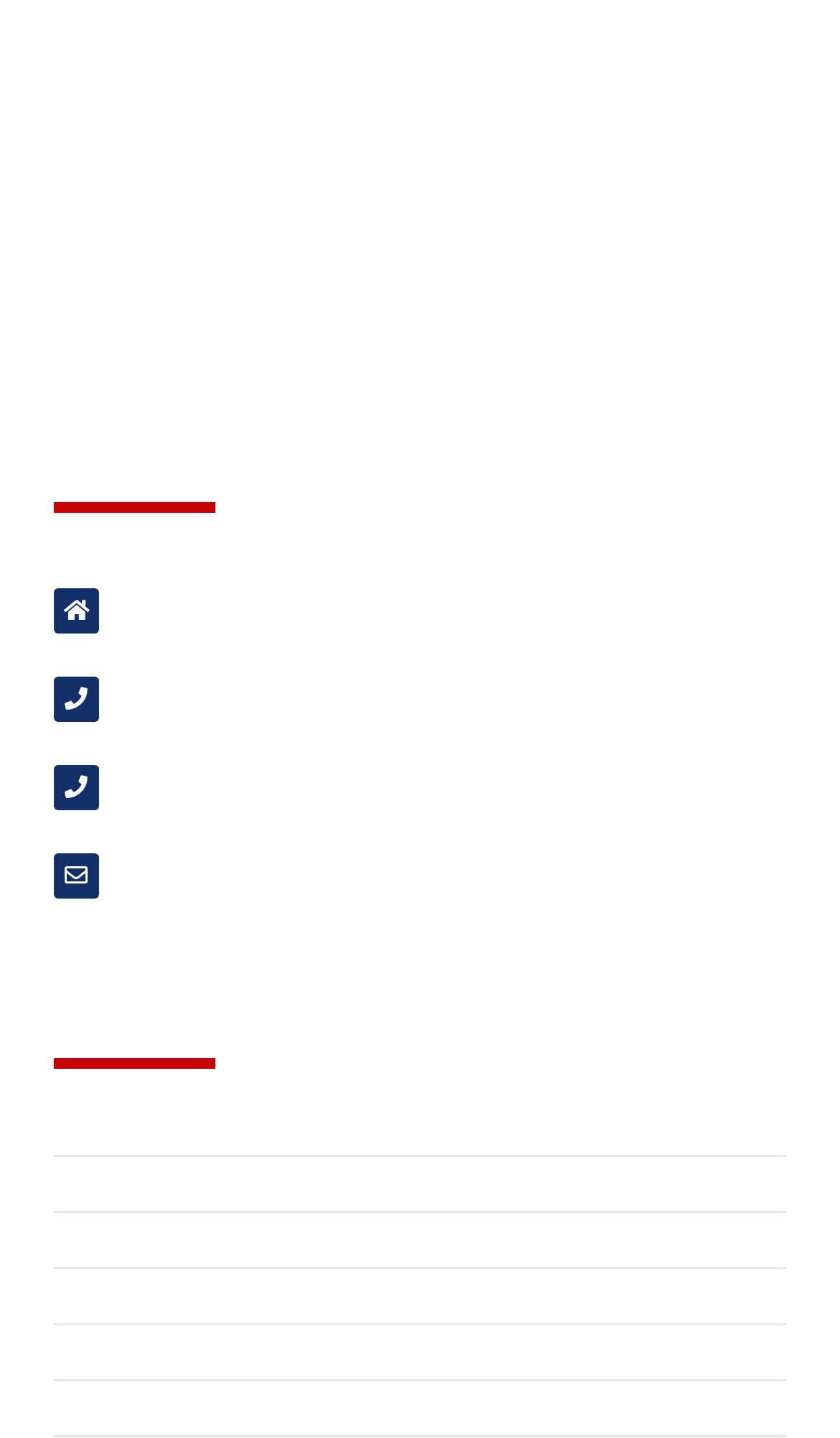Locate the bounding box coordinates of the item that should be clicked to fulfill the instruction: "Check residential sprinkler repair services".

[0.064, 0.805, 0.936, 0.842]